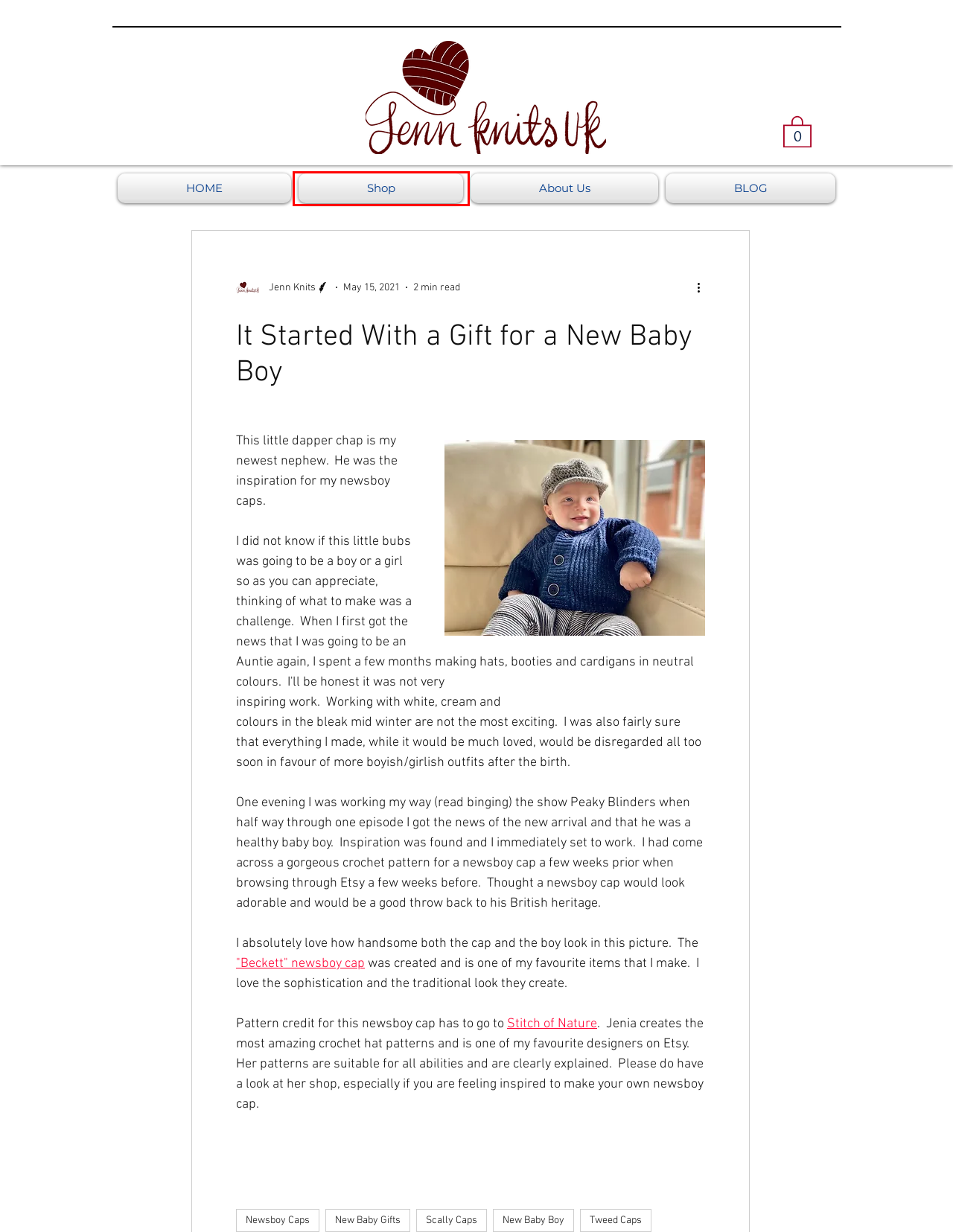Check out the screenshot of a webpage with a red rectangle bounding box. Select the best fitting webpage description that aligns with the new webpage after clicking the element inside the bounding box. Here are the candidates:
A. New Baby Boy | Traditional Knits & Modern Crochet | Jenn Knits UK
B. Traditional Knits & Modern Crochet | Jenn Knits UK
C. Newsboy Caps
D. Newsboy Caps | Traditional Knits & Modern Crochet | Jenn Knits UK
E. Scally Caps | Traditional Knits & Modern Crochet | Jenn Knits UK
F. About Me | JennKnitsUK
G. Shop Handmade Gifts | JennKnitsUK
H. Blog | Jenn Knits UK

G